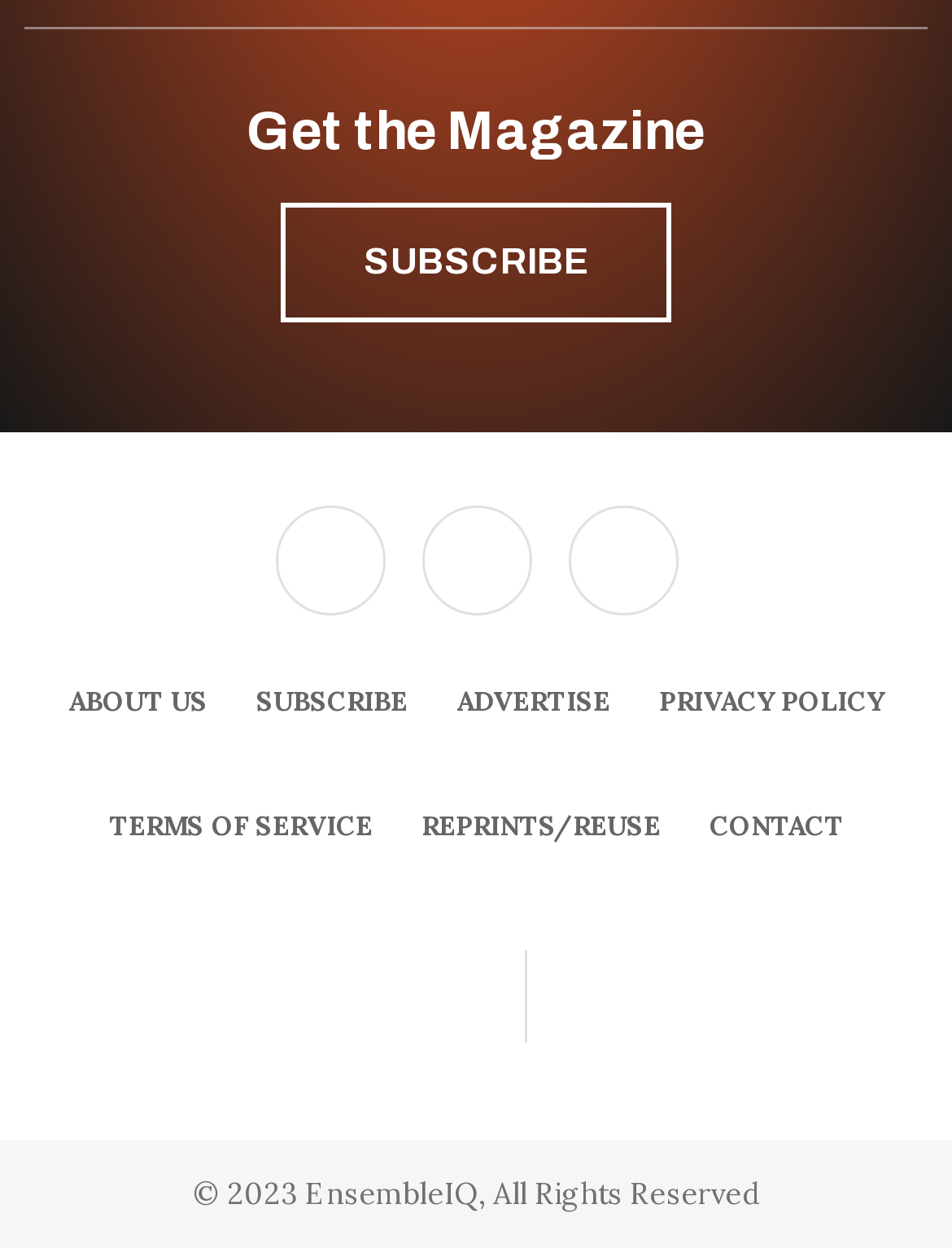Find the bounding box of the web element that fits this description: "Contact".

[0.719, 0.612, 0.912, 0.712]